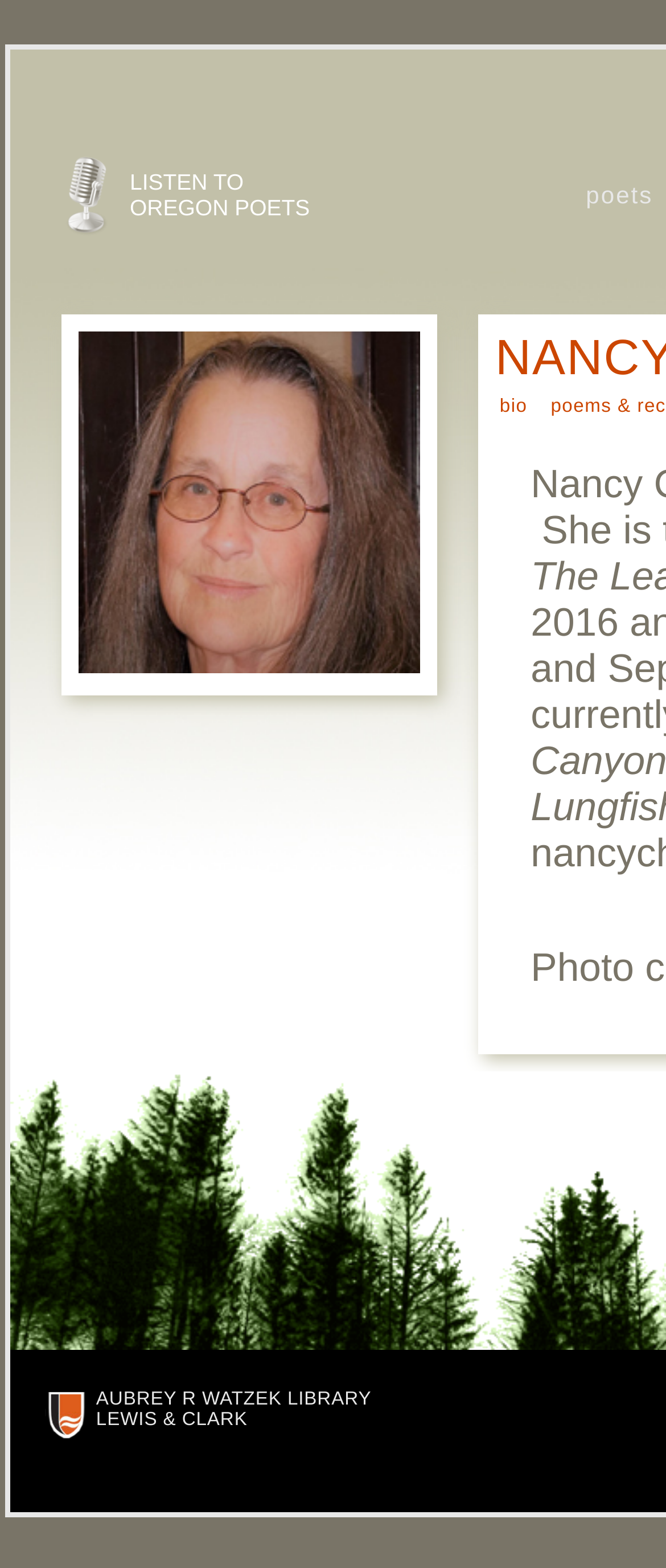Provide a brief response using a word or short phrase to this question:
What is the purpose of the 'bio' link?

To view biography